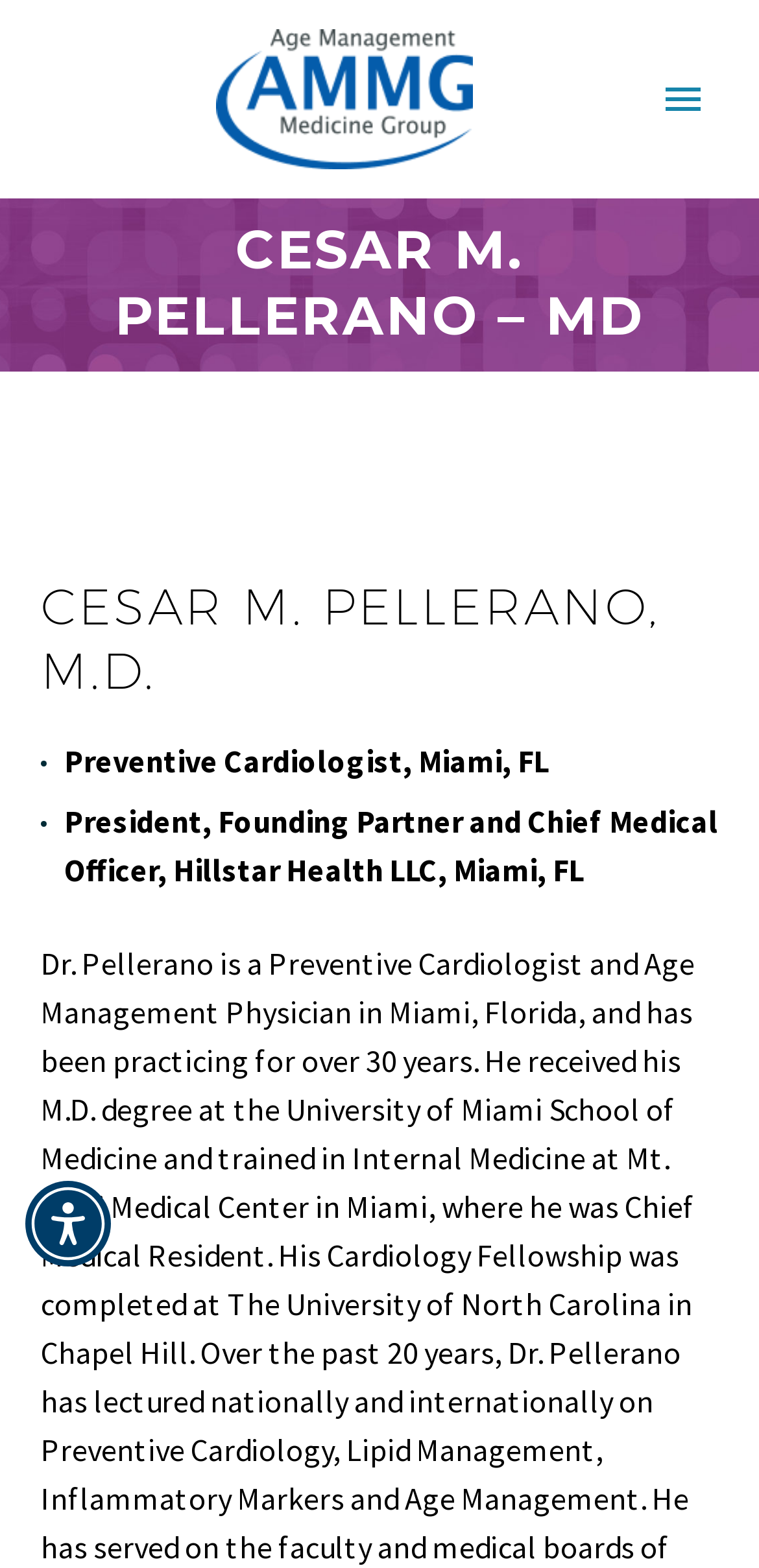Illustrate the webpage thoroughly, mentioning all important details.

The webpage is about Cesar Pallarano, an MD, and his biography. At the top left, there is an image of the Age Management Medicine Group (AMMG) logo. Below the logo, there is a primary menu button and a series of links, including Conferences, Certification, Online Education, Membership, e-Journal, About, and Sponsors. These links are aligned horizontally and take up most of the top section of the page.

On the top right, there is a search bar with a textbox and a search button. Below the search bar, there is a button labeled "Accessibility Menu". 

The main content of the page is divided into two sections. The first section has a heading that reads "CESAR M. PELLERANO – MD" and a subheading that reads "CESAR M. PELLERANO, M.D.". Below the subheading, there are two lines of text that describe Cesar Pallarano as a Preventive Cardiologist and the President, Founding Partner, and Chief Medical Officer of Hillstar Health LLC.

At the bottom of the page, there is another search bar with a textbox and a search button.